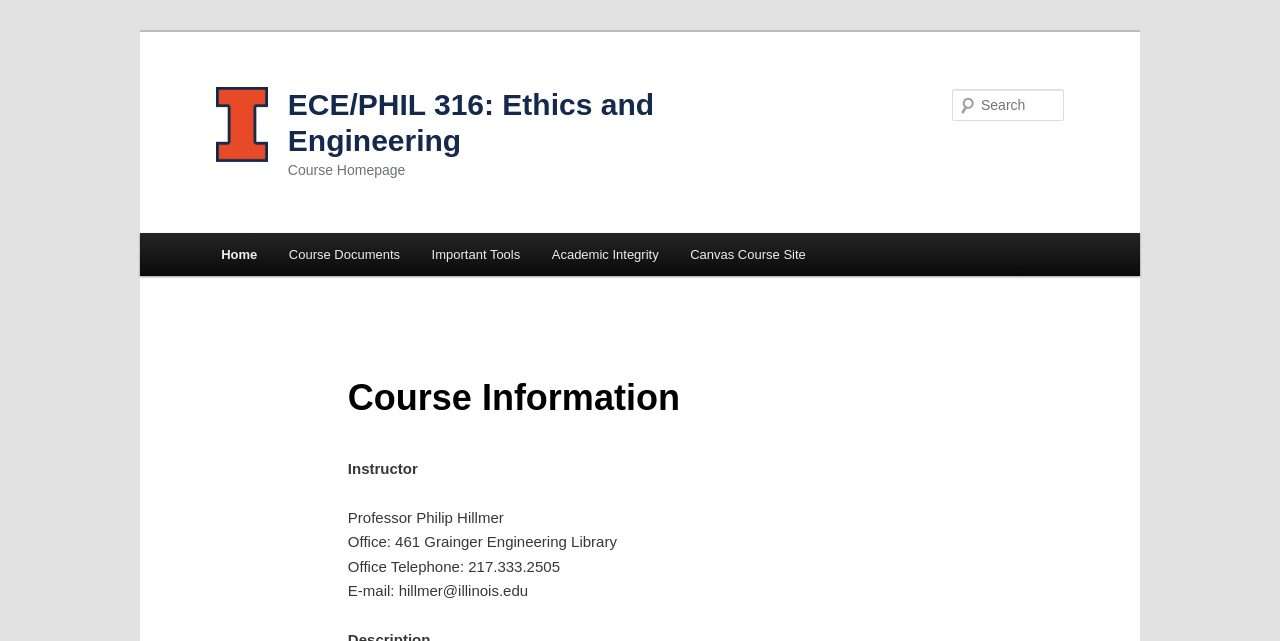Can you look at the image and give a comprehensive answer to the question:
How many links are in the main menu?

I counted the number of links in the main menu by looking at the links under the 'Main menu' heading, which includes links to 'Home', 'Course Documents', 'Important Tools', 'Academic Integrity', 'Canvas Course Site', and 'Skip to primary content'.